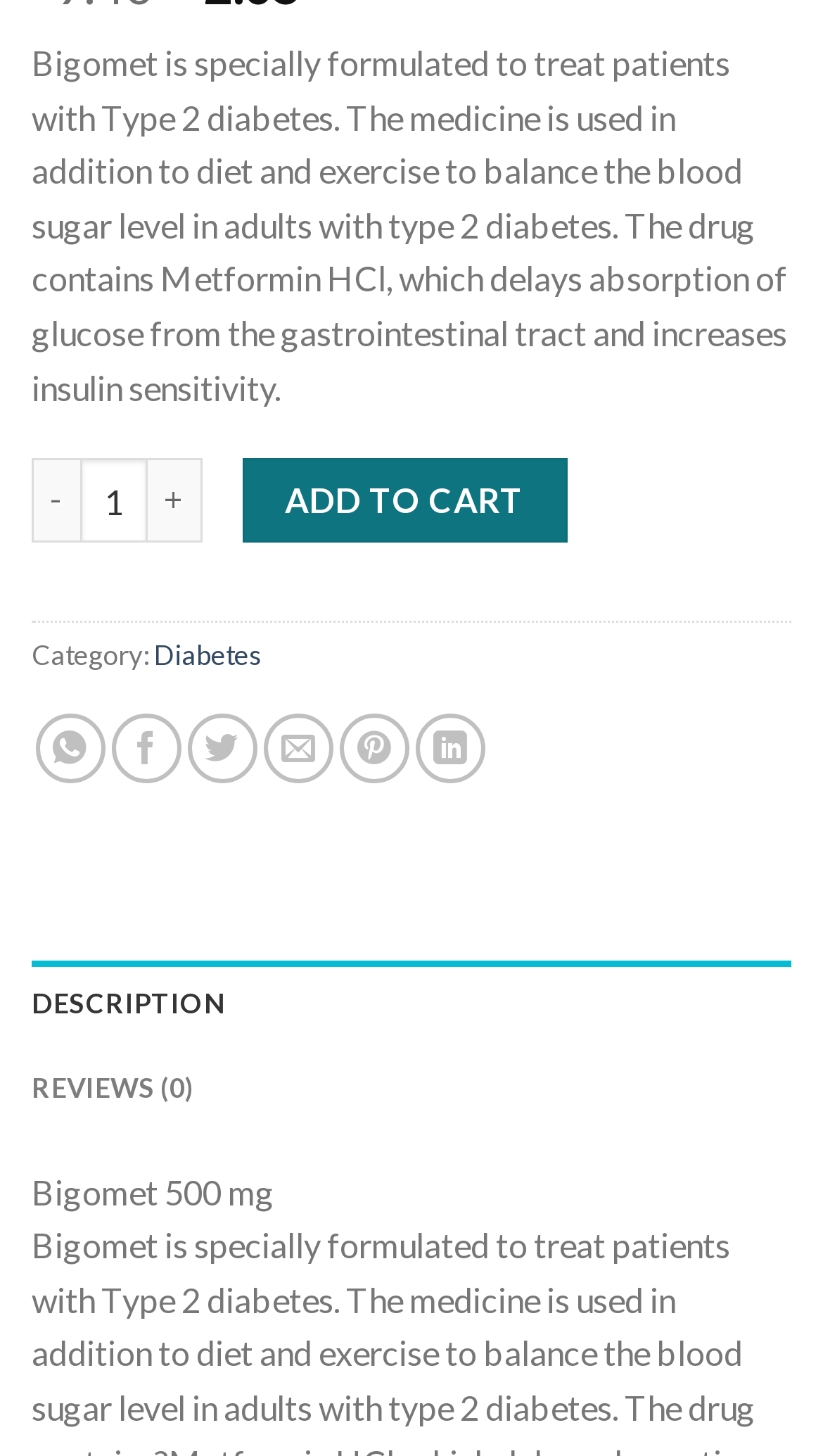Determine the bounding box coordinates of the clickable region to execute the instruction: "Increase product quantity". The coordinates should be four float numbers between 0 and 1, denoted as [left, top, right, bottom].

[0.179, 0.315, 0.246, 0.373]